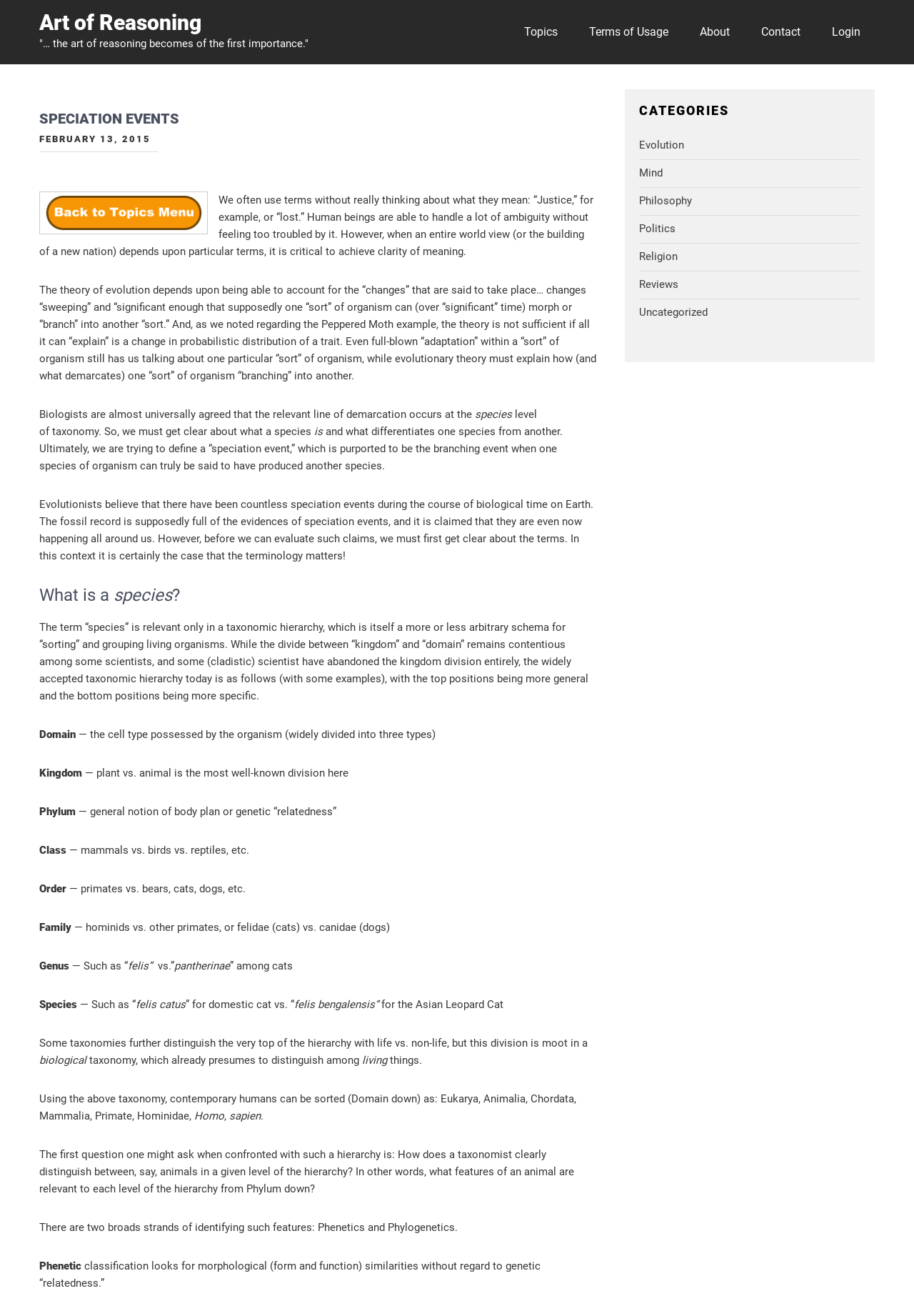Please identify the bounding box coordinates of the element on the webpage that should be clicked to follow this instruction: "Click on the 'Contact' link". The bounding box coordinates should be given as four float numbers between 0 and 1, formatted as [left, top, right, bottom].

[0.817, 0.008, 0.891, 0.041]